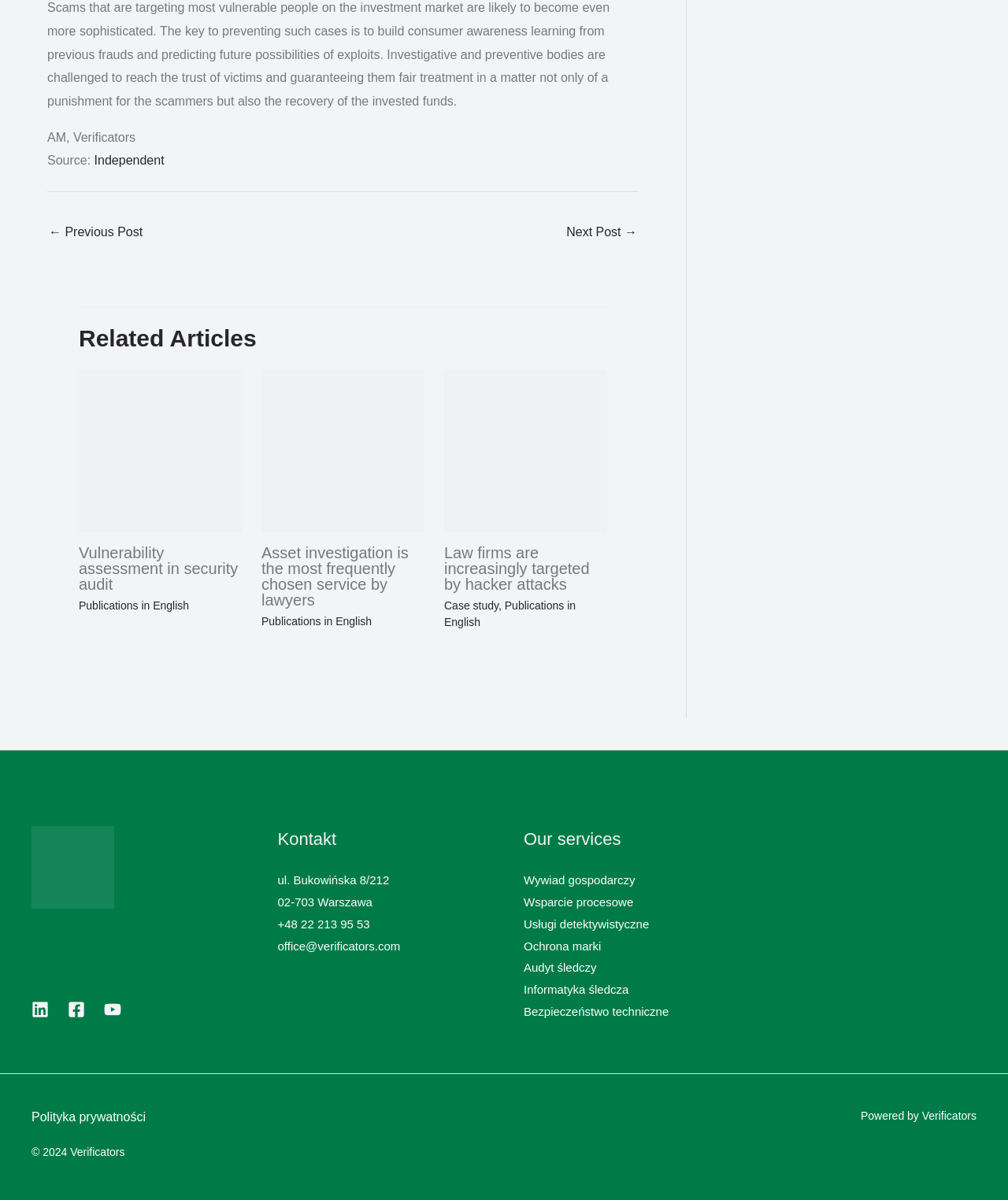What is the topic of the article?
Provide a detailed answer to the question using information from the image.

The topic of the article can be determined by reading the first paragraph of the text, which discusses scams that target vulnerable people in the investment market and the importance of building consumer awareness to prevent such cases.